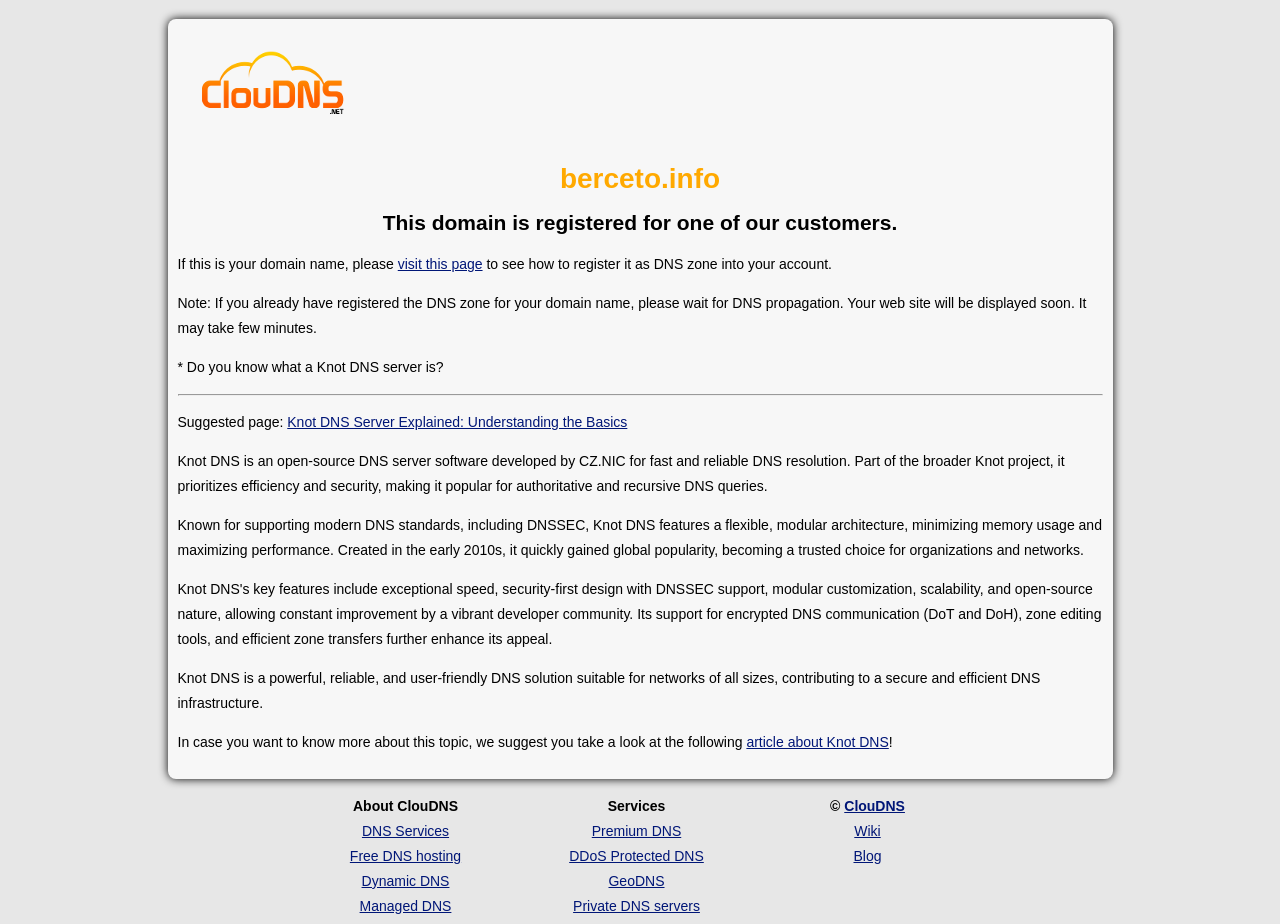Determine the bounding box coordinates for the clickable element to execute this instruction: "read article about Knot DNS". Provide the coordinates as four float numbers between 0 and 1, i.e., [left, top, right, bottom].

[0.583, 0.794, 0.694, 0.812]